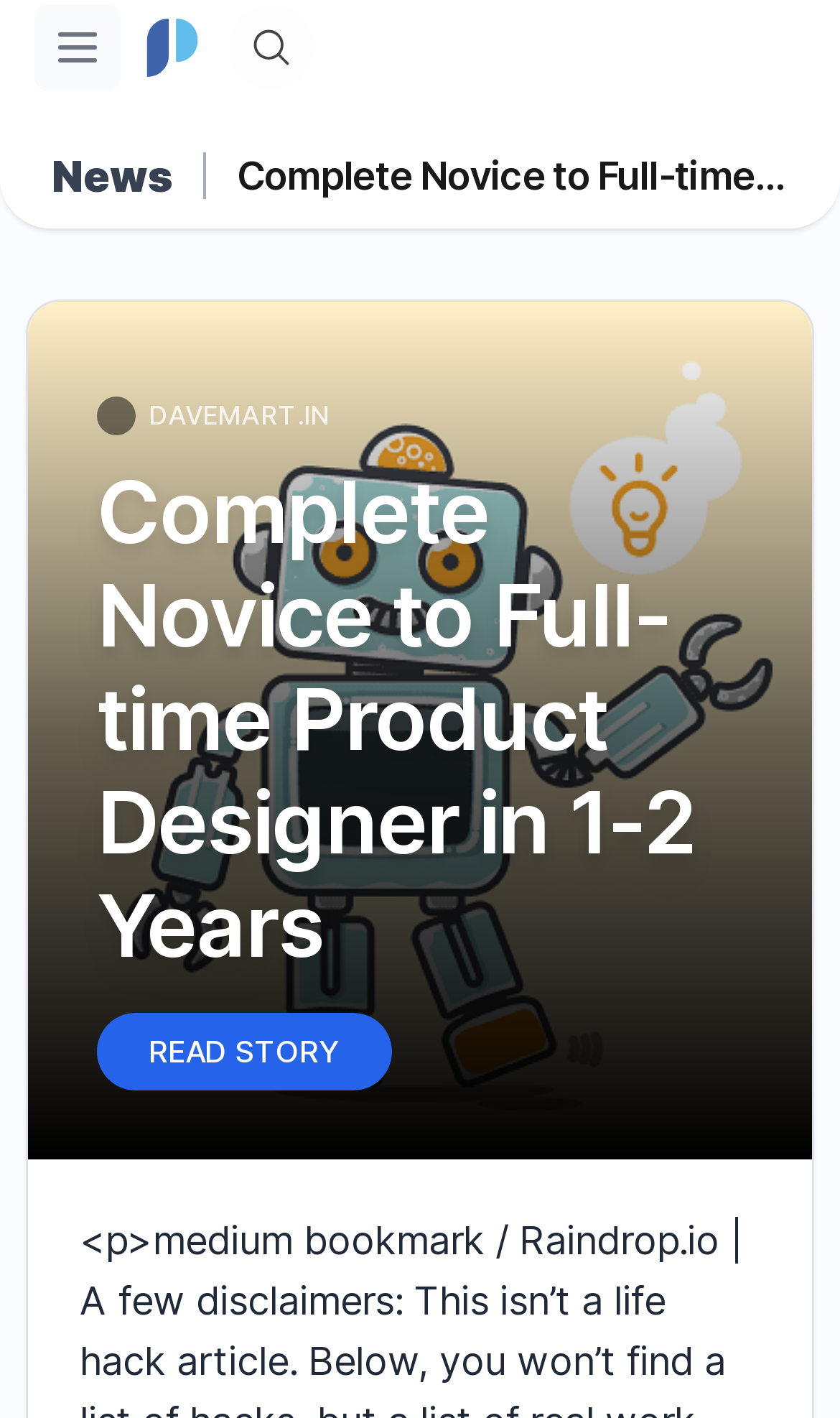Elaborate on the different components and information displayed on the webpage.

This webpage appears to be an article page on the Prototypr website. At the top left, there is a button to open the main menu, and next to it, the Prototypr logo is displayed as an image. On the top right, there is a button with a popup dialog, accompanied by a small image.

Below the top section, there is a navigation menu labeled "Main" with a series of links, including "Home", "Articles", "Toolbox", "Topics", "People", and "Sign in". These links are aligned vertically on the left side of the page.

The main content of the page is an article titled "Complete Novice to Full-time Product Designer in 1-2 Years". The title is displayed prominently in the middle of the page, with a smaller image above it. The article text is not explicitly mentioned, but it appears to be a lengthy piece of content, as indicated by the presence of a "READ STORY" button at the bottom of the page.

On the right side of the page, there is a section with a bookmark icon and the text "medium bookmark / Raindrop.io", along with a few disclaimers. This section appears to be a sidebar or a widget, separate from the main article content.

There are several images scattered throughout the page, including the Prototypr logo, a small icon next to the "READ STORY" button, and a few other images that are not explicitly described. Overall, the page has a clean and organized layout, with a clear hierarchy of content and navigation elements.